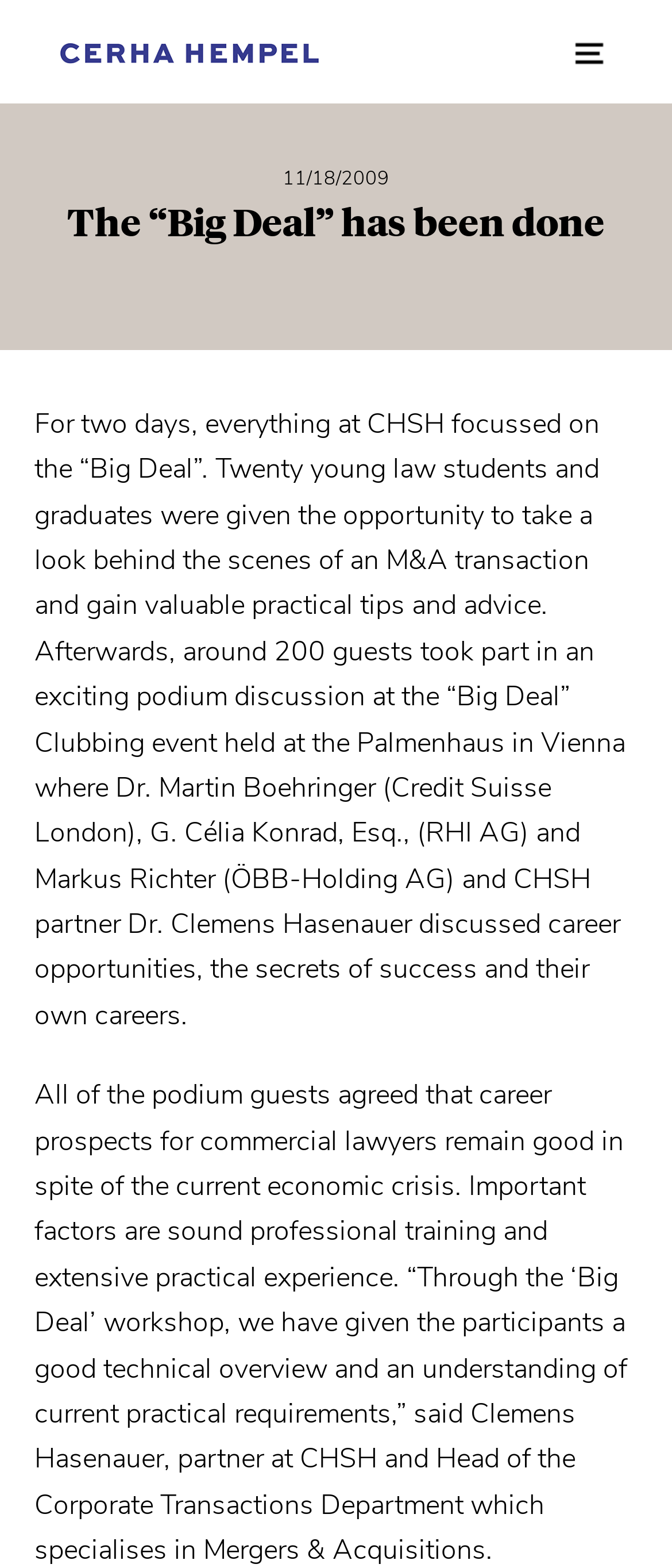Locate the bounding box of the UI element with the following description: "alt="CERHA HEMPEL"".

[0.09, 0.011, 0.79, 0.059]